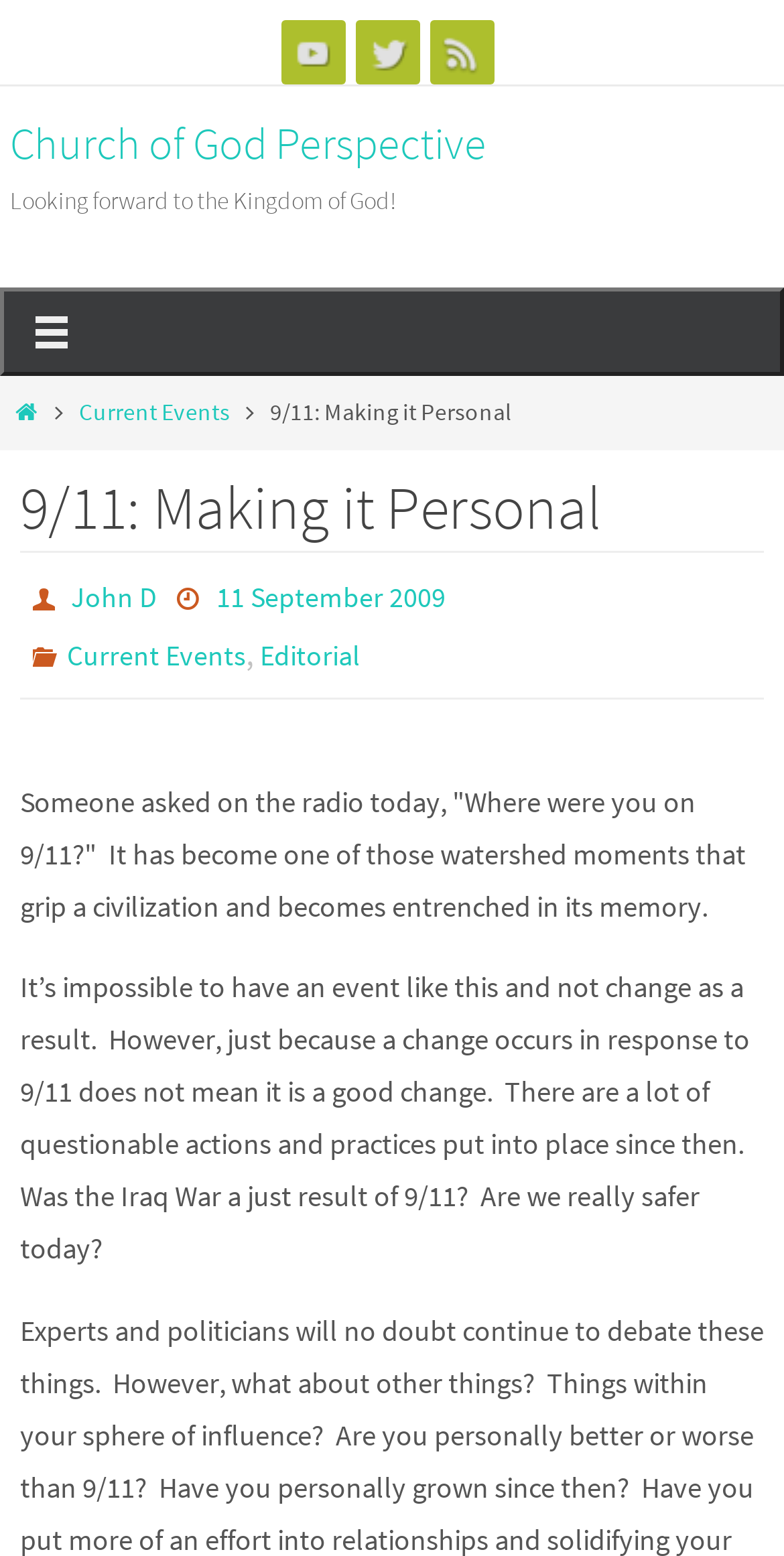From the webpage screenshot, identify the region described by 11 September 2009. Provide the bounding box coordinates as (top-left x, top-left y, bottom-right x, bottom-right y), with each value being a floating point number between 0 and 1.

[0.276, 0.372, 0.568, 0.396]